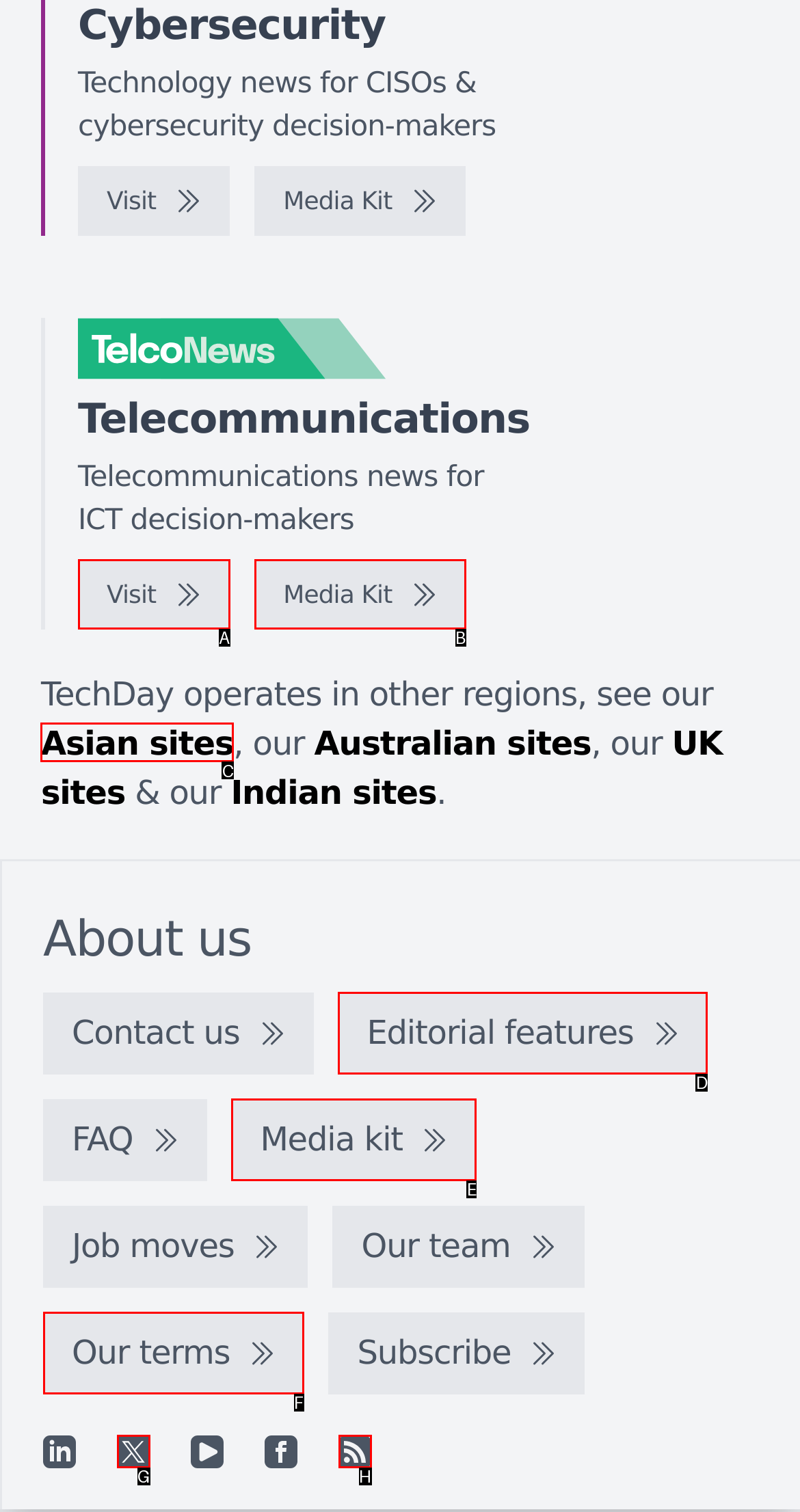Look at the highlighted elements in the screenshot and tell me which letter corresponds to the task: Check the Asian sites.

C